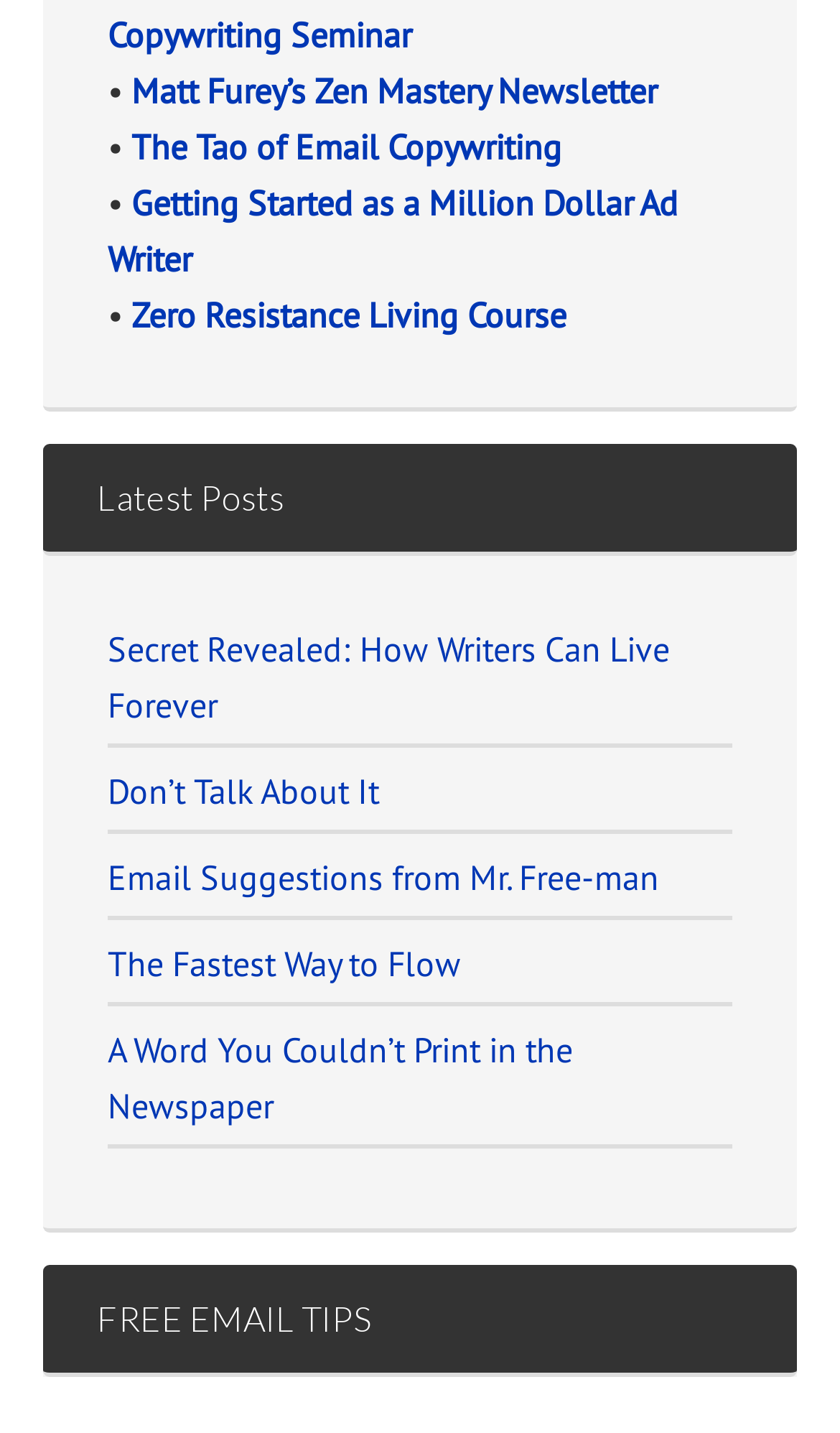Determine the bounding box coordinates of the clickable element to complete this instruction: "Discover Zero Resistance Living Course". Provide the coordinates in the format of four float numbers between 0 and 1, [left, top, right, bottom].

[0.156, 0.205, 0.674, 0.235]